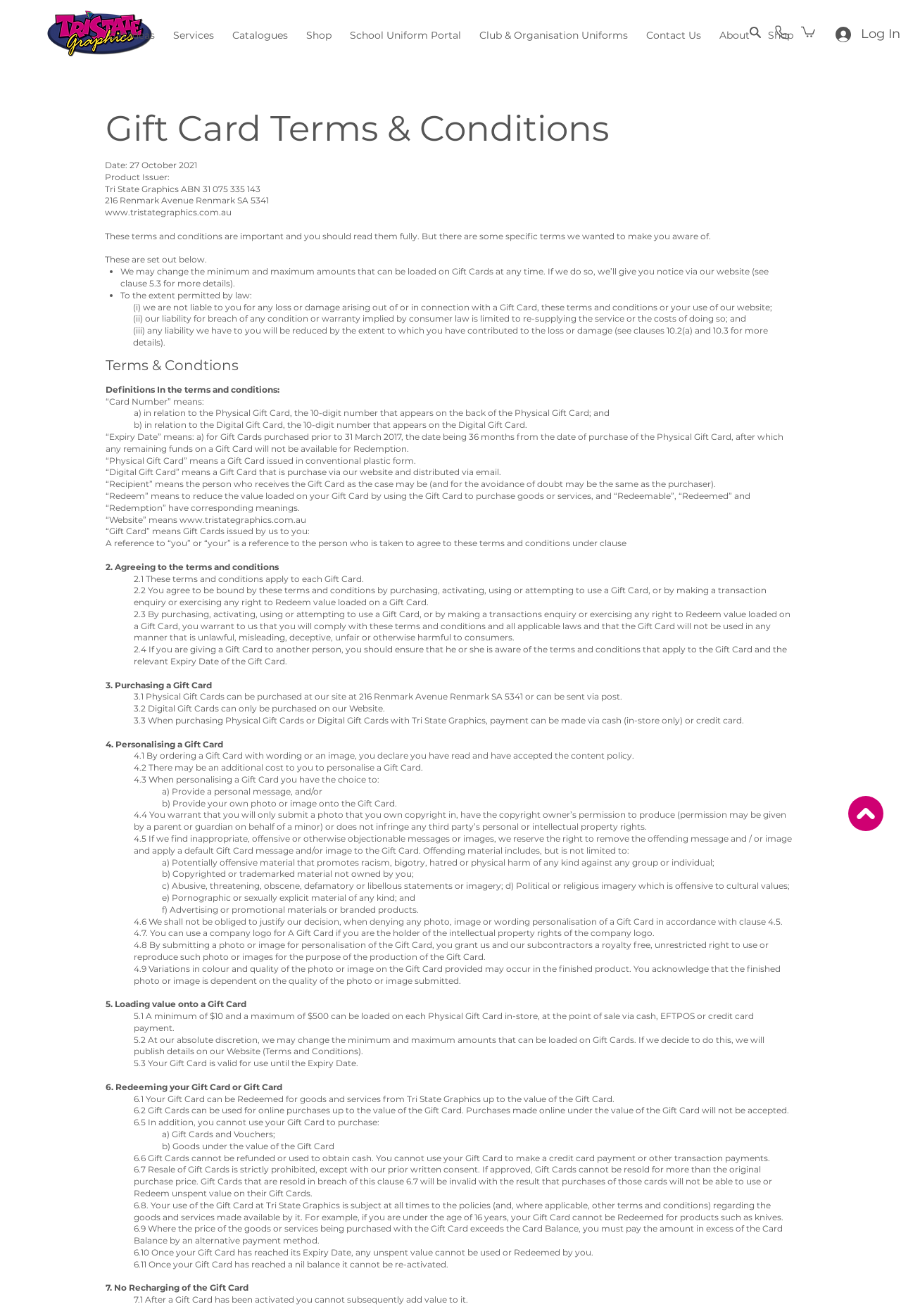Pinpoint the bounding box coordinates of the clickable element to carry out the following instruction: "Click the 'Gift Ideas' link."

[0.109, 0.019, 0.182, 0.035]